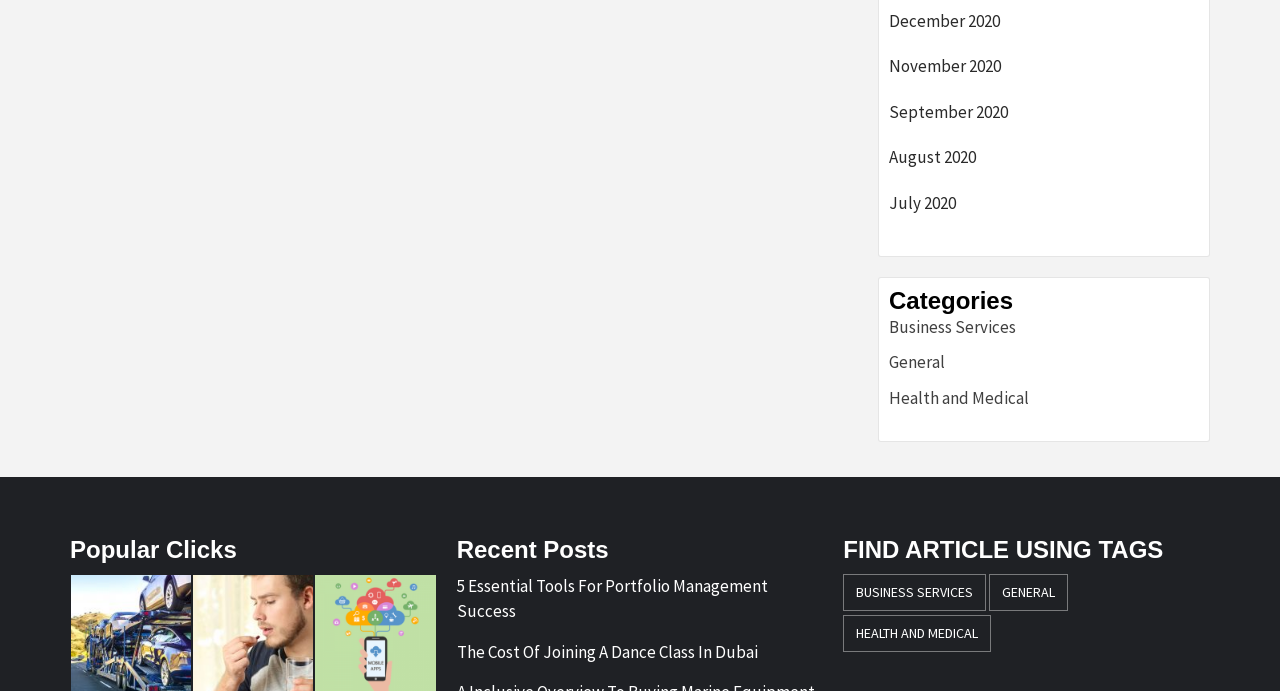Answer succinctly with a single word or phrase:
What is the topic of the popular click 'A guide to luxurious vehicles'?

Luxurious vehicles